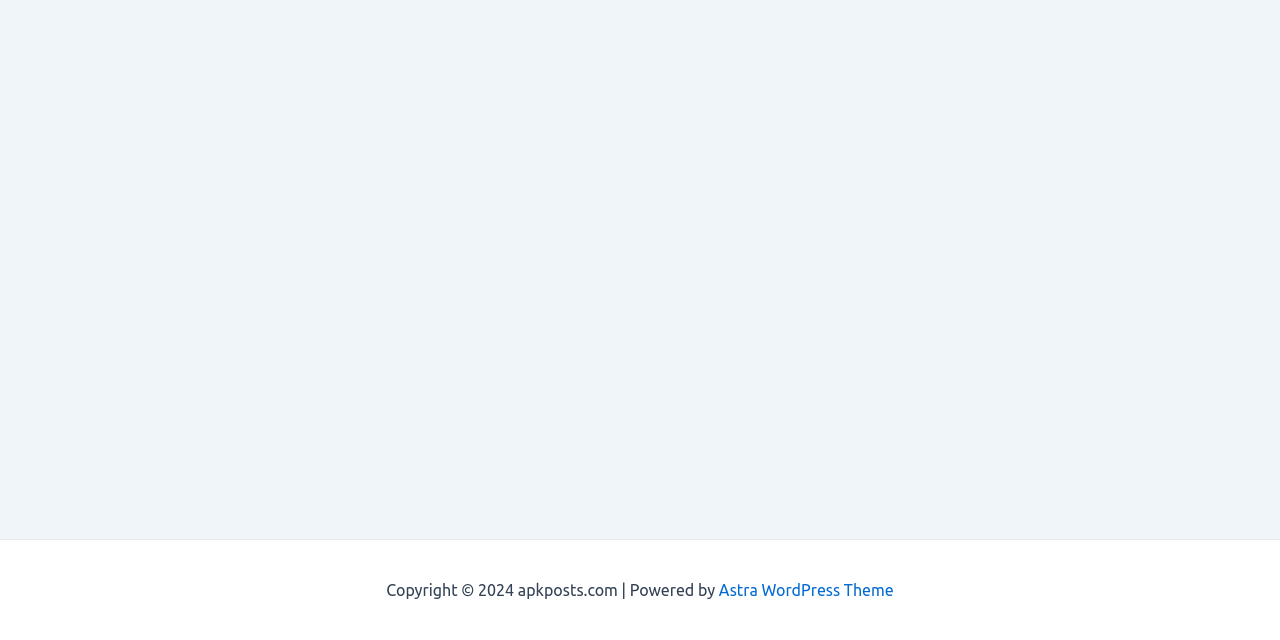Find and provide the bounding box coordinates for the UI element described with: "Home".

None